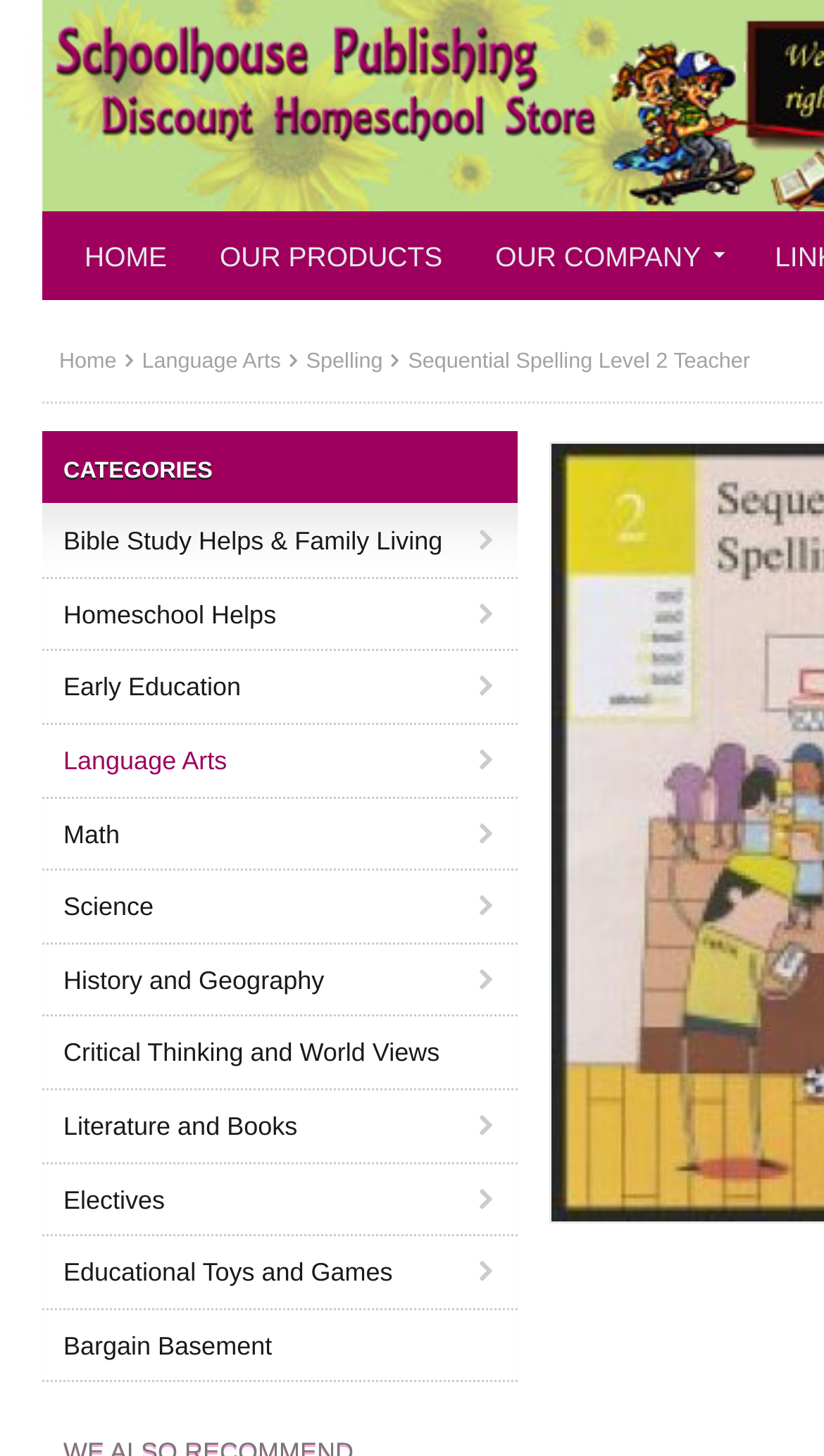How many categories are listed on the webpage?
Please provide a comprehensive answer to the question based on the webpage screenshot.

I counted the number of link elements under the 'CATEGORIES' heading, and there are 14 categories listed, including 'Bible Study Helps & Family Living', 'Homeschool Helps', and so on.